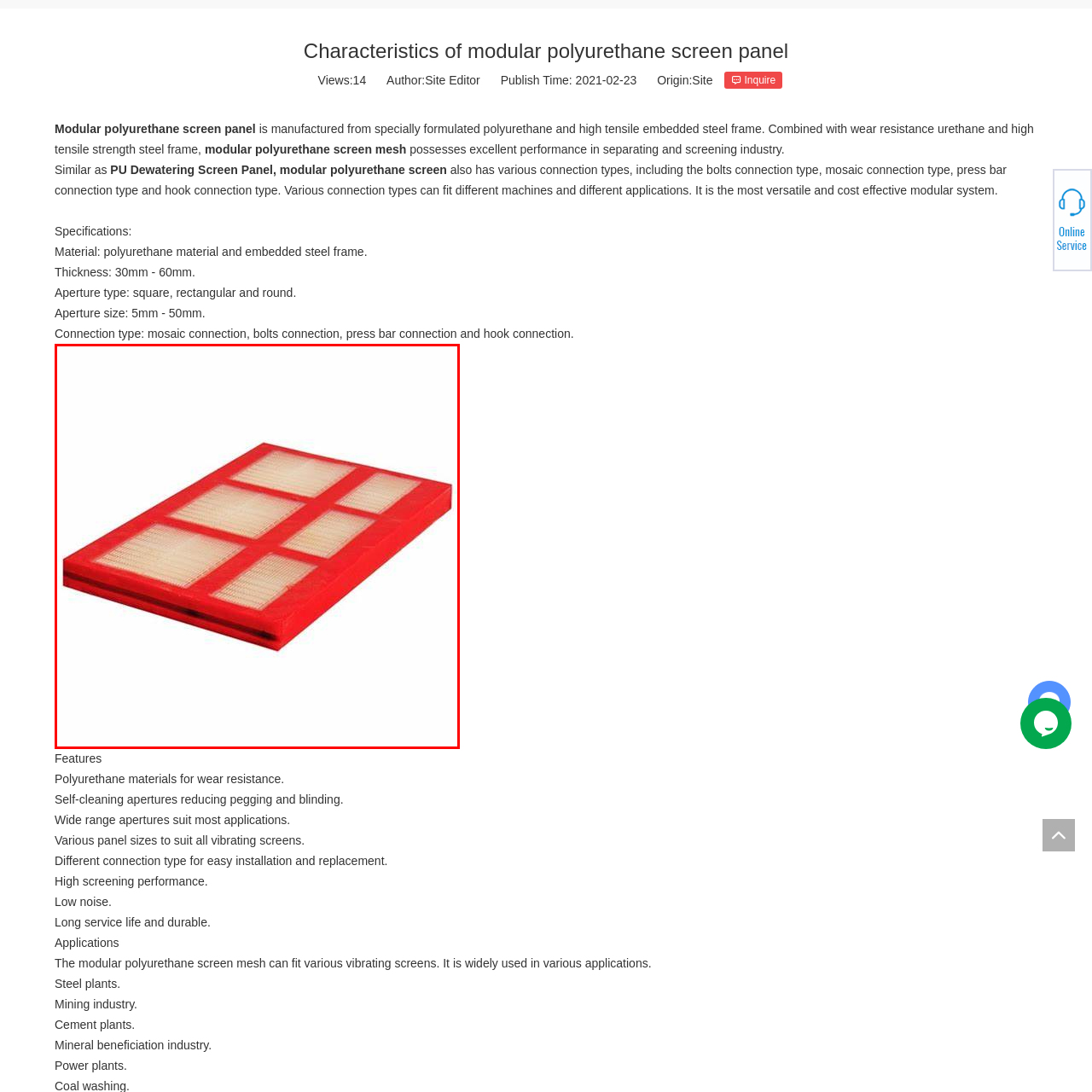Check the image inside the red boundary and briefly answer: What shapes of aperture types are featured on the panel?

Square, rectangular, and round